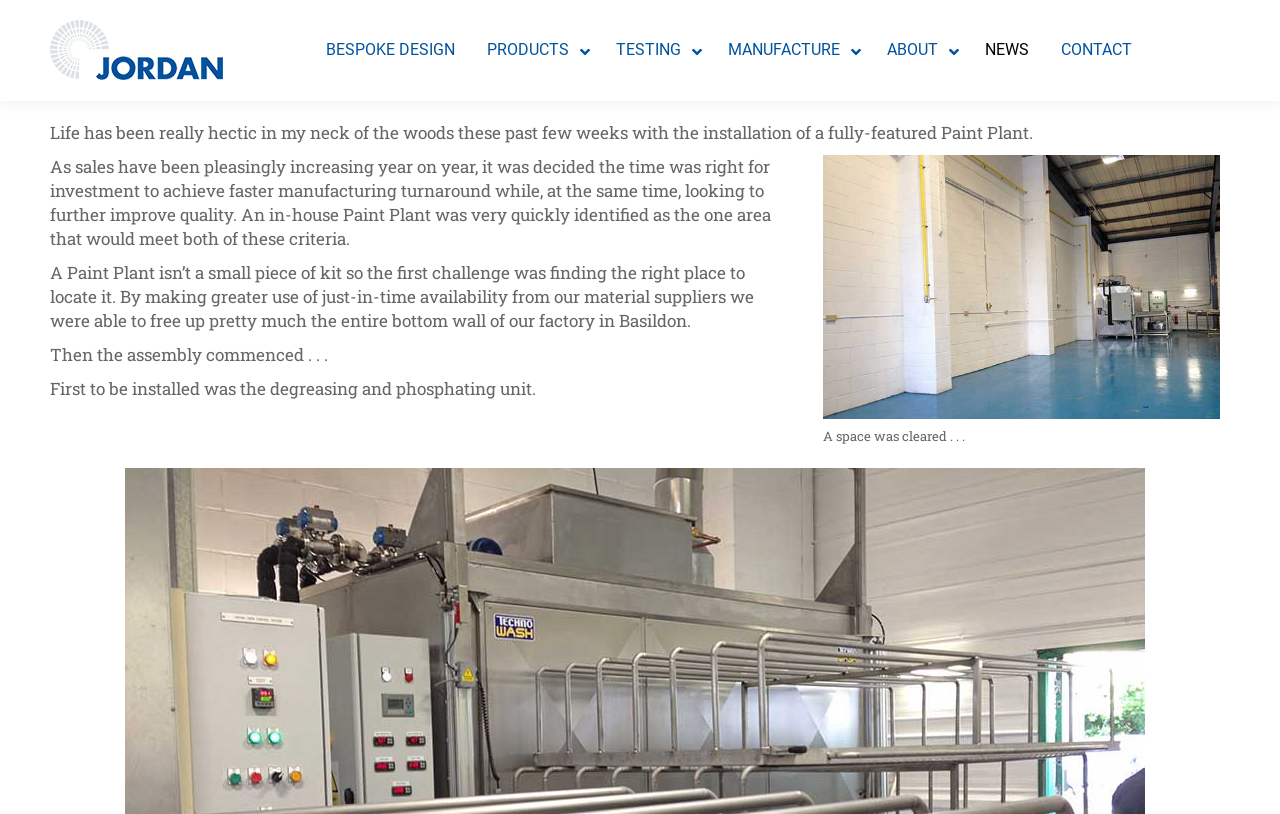From the details in the image, provide a thorough response to the question: What is LINIALITE?

The link 'linialite modular and continuous LED luminaire systems LINIALITE – Modular and Continuous LED Luminaire Systems' and the static text 'LINIALITE is a feature-packed range of suspended, surface mounted or recessed LED luminaires.' suggest that LINIALITE is a type of Modular and Continuous LED Luminaire Systems.